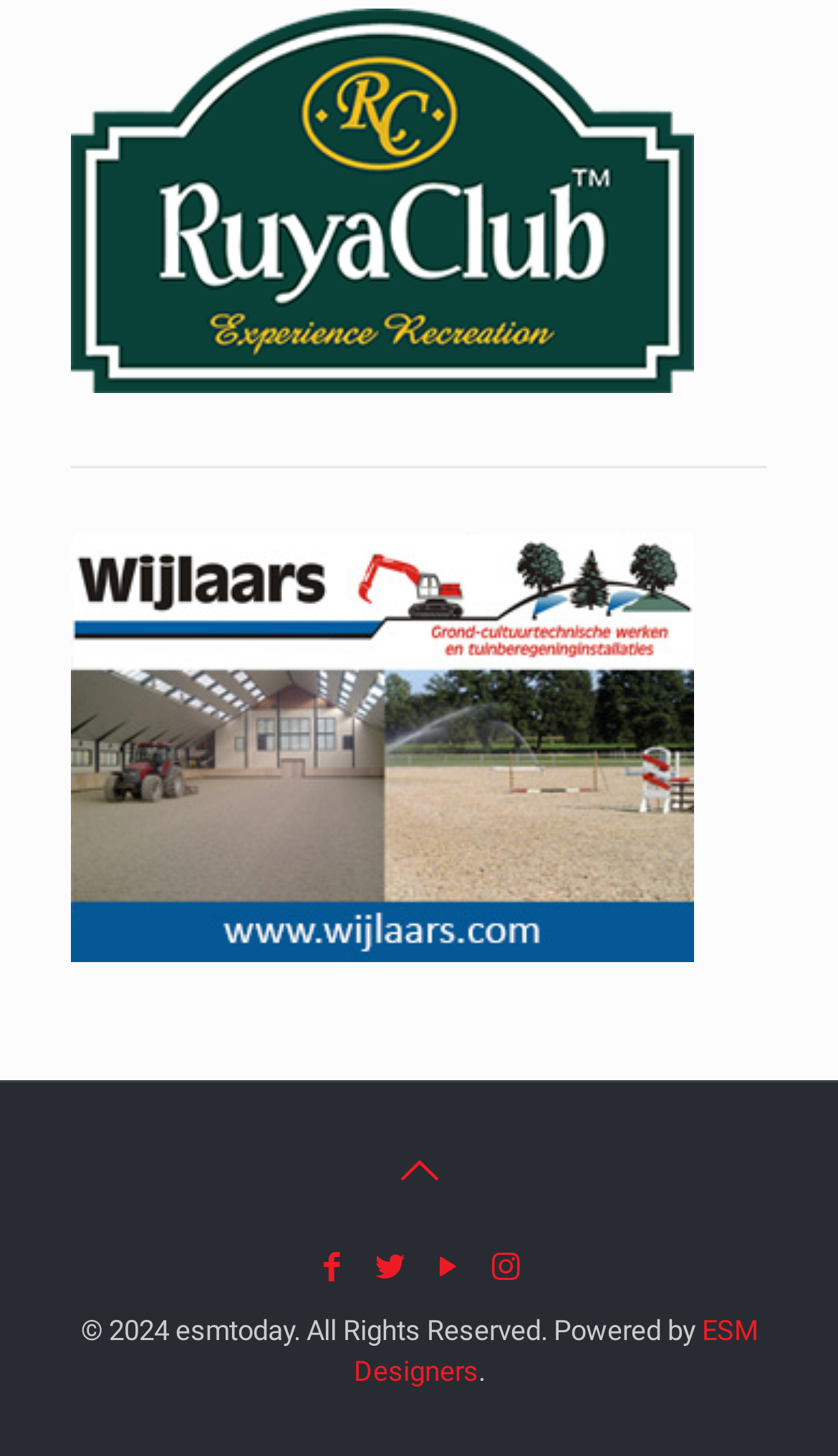What is the name of the club?
Could you please answer the question thoroughly and with as much detail as possible?

The name of the club can be found in the top-left corner of the webpage, where there is a link with an image that says 'Ruya Club'.